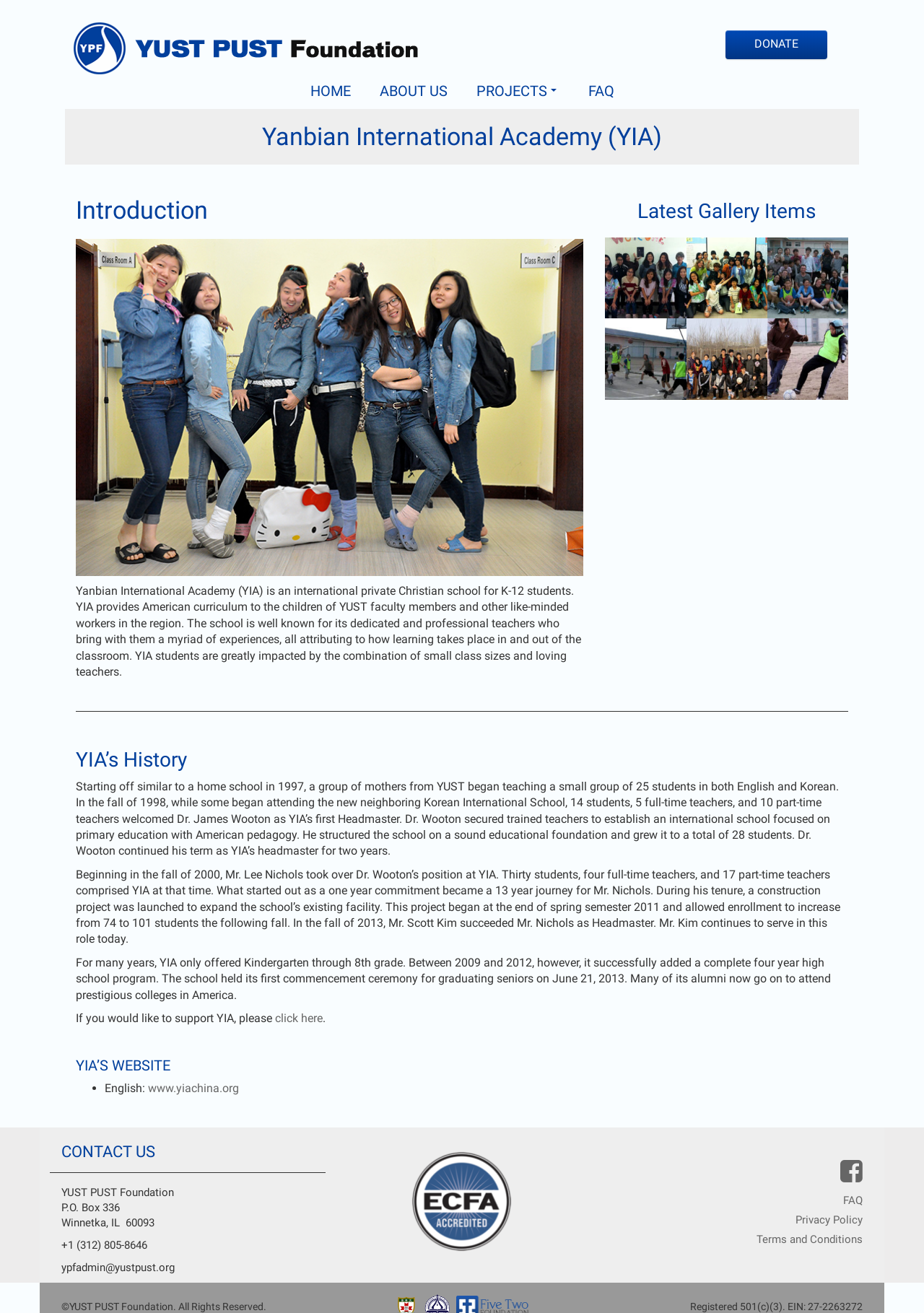Detail the various sections and features of the webpage.

The webpage is about Yanbian International Academy (YIA), an international private Christian school for K-12 students. At the top of the page, there are several links, including "DONATE", "HOME", "ABOUT US", and "FAQ", as well as a checkbox to toggle menu visibility. 

Below the links, there is a main section that contains several articles. The first article has a heading "Yanbian International Academy (YIA)" and an introduction that describes the school as an international private Christian school for K-12 students. The introduction also mentions that the school provides an American curriculum to the children of YUST faculty members and other like-minded workers in the region.

Following the introduction, there are several paragraphs that describe the school's features, such as its dedicated and professional teachers, small class sizes, and loving teachers. 

Next, there is a section titled "Latest Gallery Items" that displays six figures, each with a link. 

The webpage also has a section titled "YIA's History" that describes the school's history, from its humble beginnings as a home school in 1997 to its growth and expansion over the years. The section mentions the school's headmasters, including Dr. James Wooton and Mr. Lee Nichols, and describes the school's addition of a complete four-year high school program.

Further down the page, there is a section that invites readers to support YIA, with a link to click for more information. 

At the bottom of the page, there is a section titled "CONTACT US" that provides contact information, including an address, phone number, and email address. There are also links to "FAQ", "Privacy Policy", and "Terms and Conditions". Finally, there is a copyright notice and a statement about the school's registration as a 501(c)(3) organization.